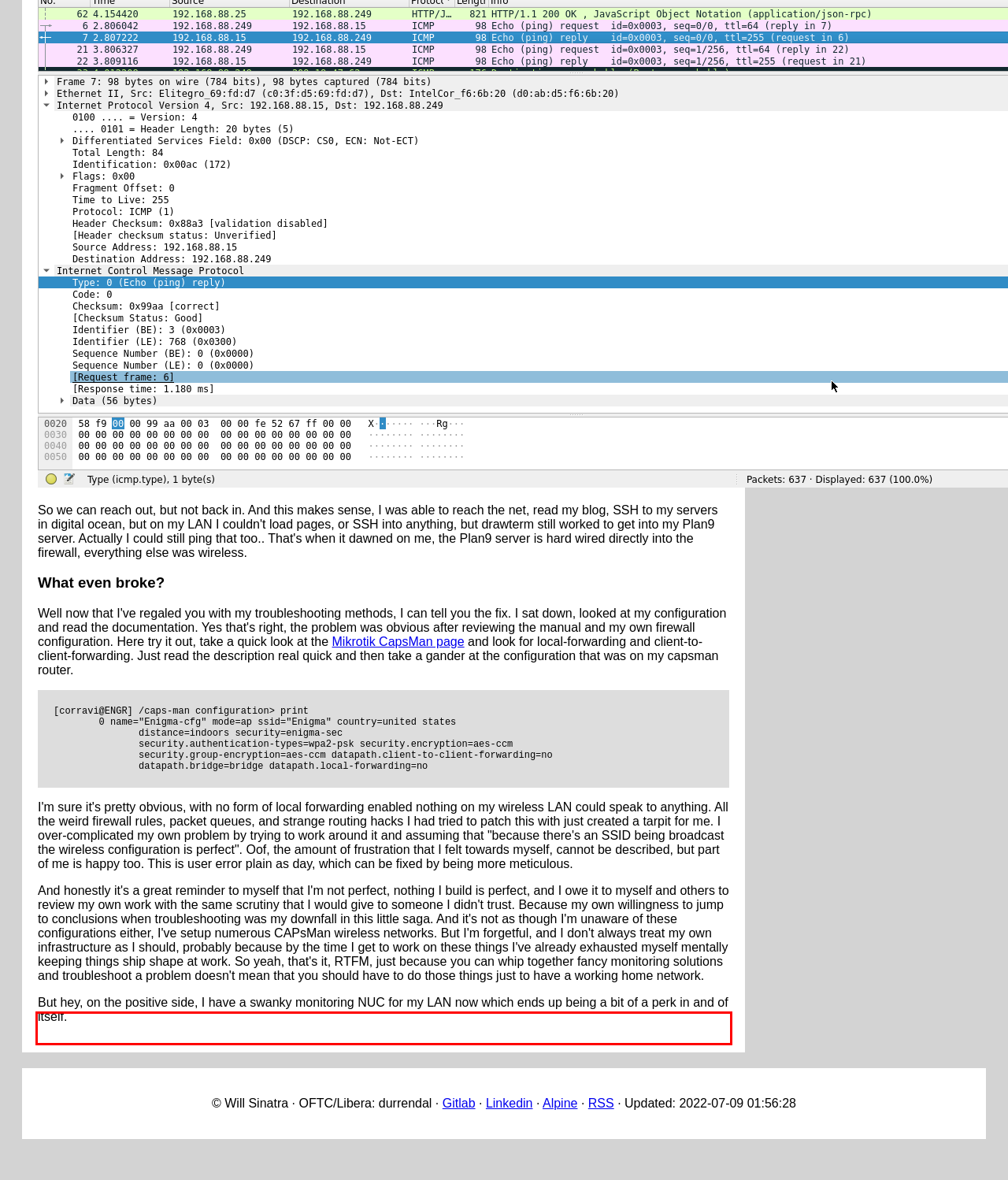Please examine the webpage screenshot containing a red bounding box and use OCR to recognize and output the text inside the red bounding box.

But hey, on the positive side, I have a swanky monitoring NUC for my LAN now which ends up being a bit of a perk in and of itself.